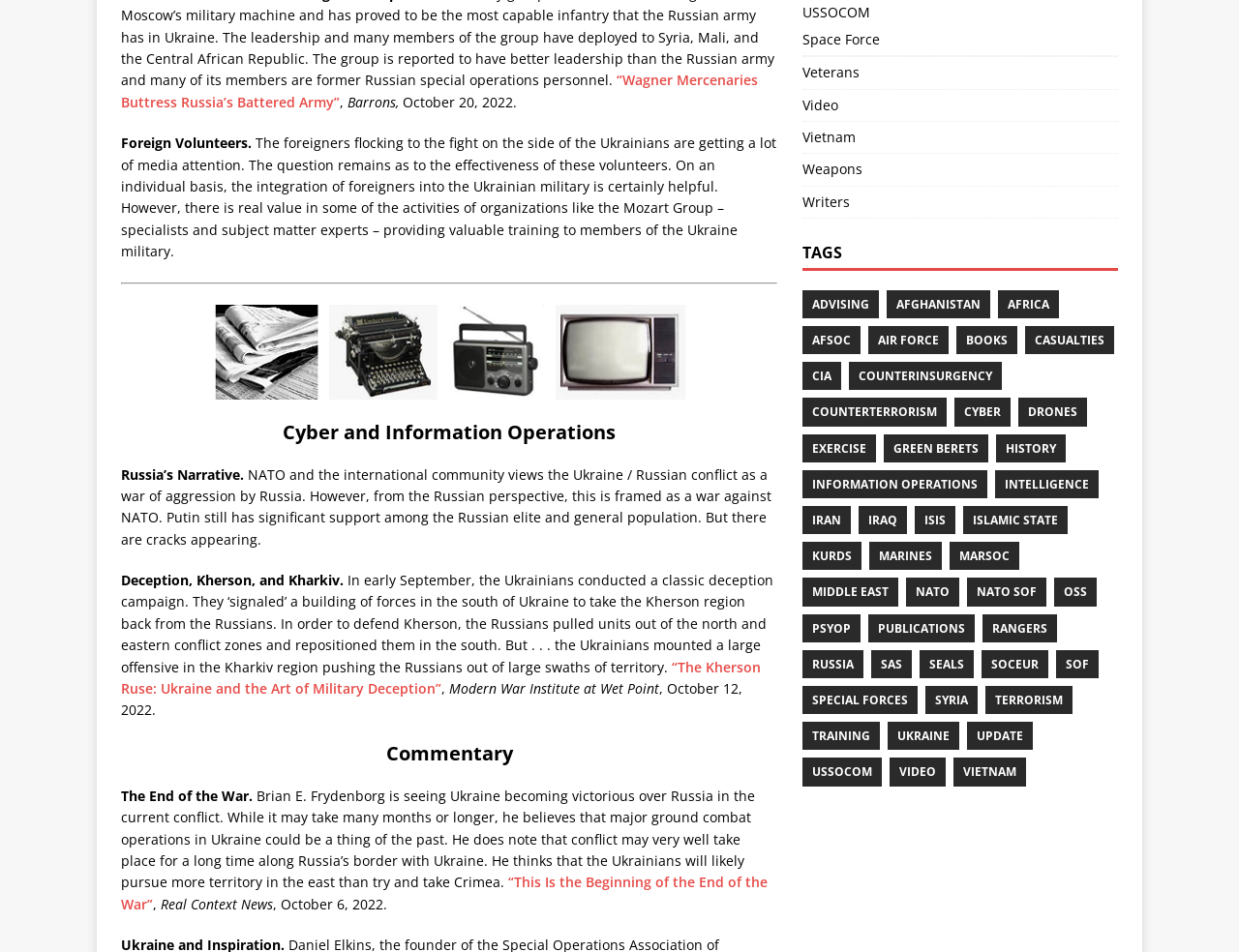Give a one-word or phrase response to the following question: What is the date of the article?

October 20, 2022